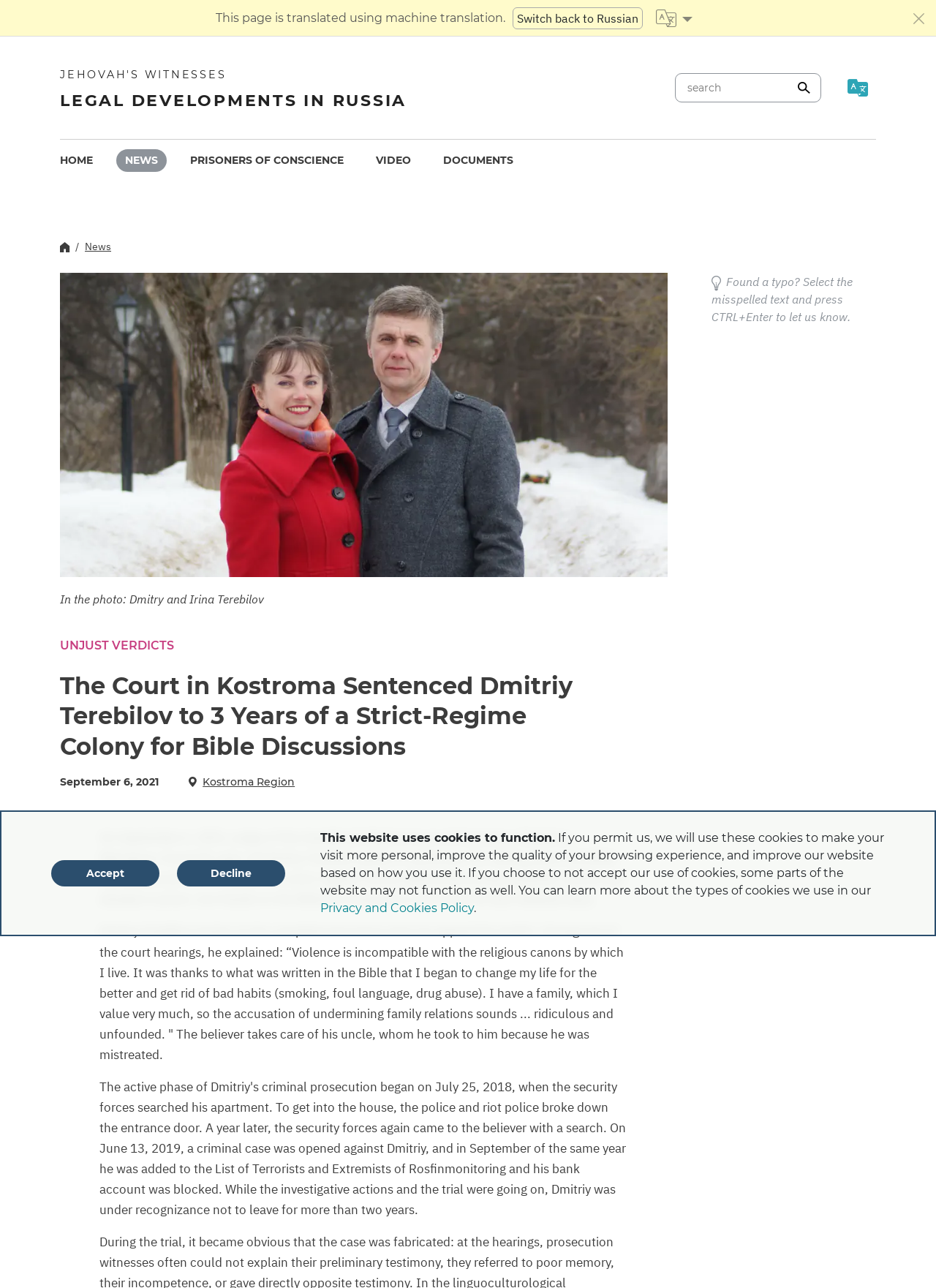What is the name of the person sentenced to 3 years in a strict regime colony?
Please give a detailed and elaborate answer to the question based on the image.

I found the answer by reading the main article on the webpage, which mentions that 'judge of the Sverdlovsk District Court of Kostroma, Ekaterina Molodova, found 41-year-old Dmitry Terebilov guilty of extremism for talking about the Bible and sentenced him to 3 years in a strict regime colony.'